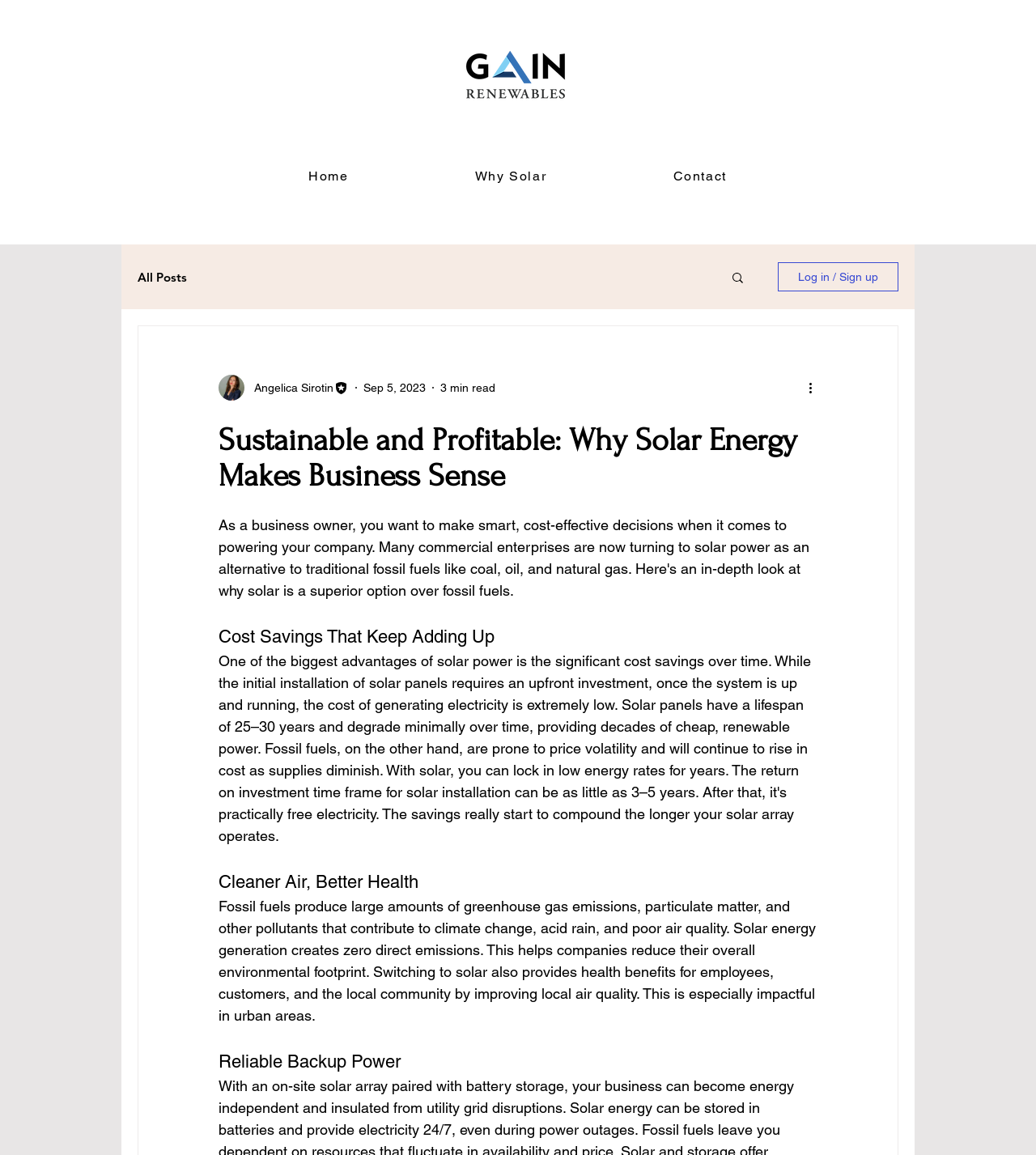Locate the UI element described by Contact in the provided webpage screenshot. Return the bounding box coordinates in the format (top-left x, top-left y, bottom-right x, bottom-right y), ensuring all values are between 0 and 1.

[0.592, 0.139, 0.759, 0.167]